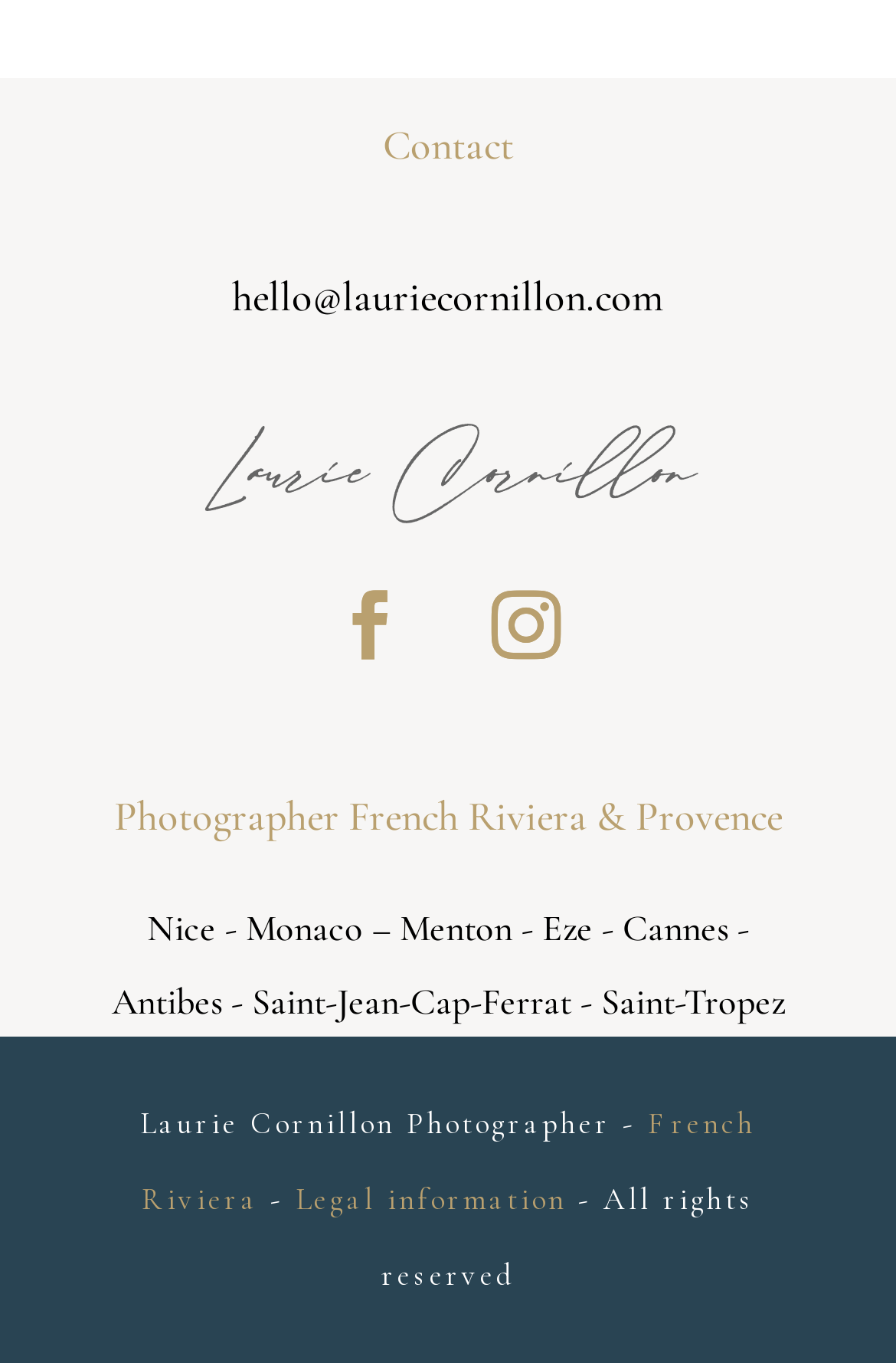How can you contact the photographer?
Refer to the image and provide a detailed answer to the question.

The contact email address is mentioned in the link element with bounding box coordinates [0.259, 0.2, 0.741, 0.237].